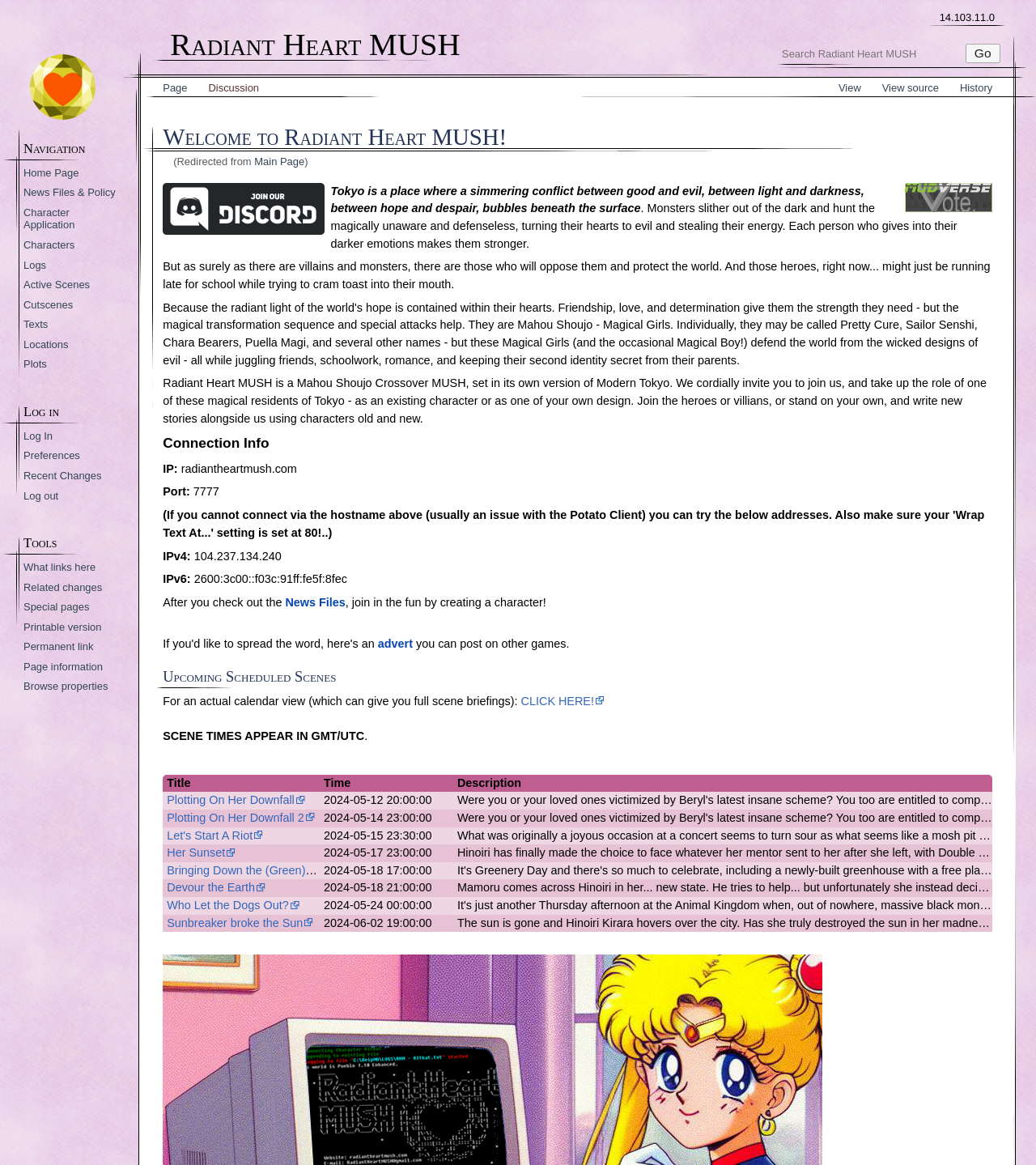What is the purpose of the 'News Files' link?
From the image, provide a succinct answer in one word or a short phrase.

To check out news